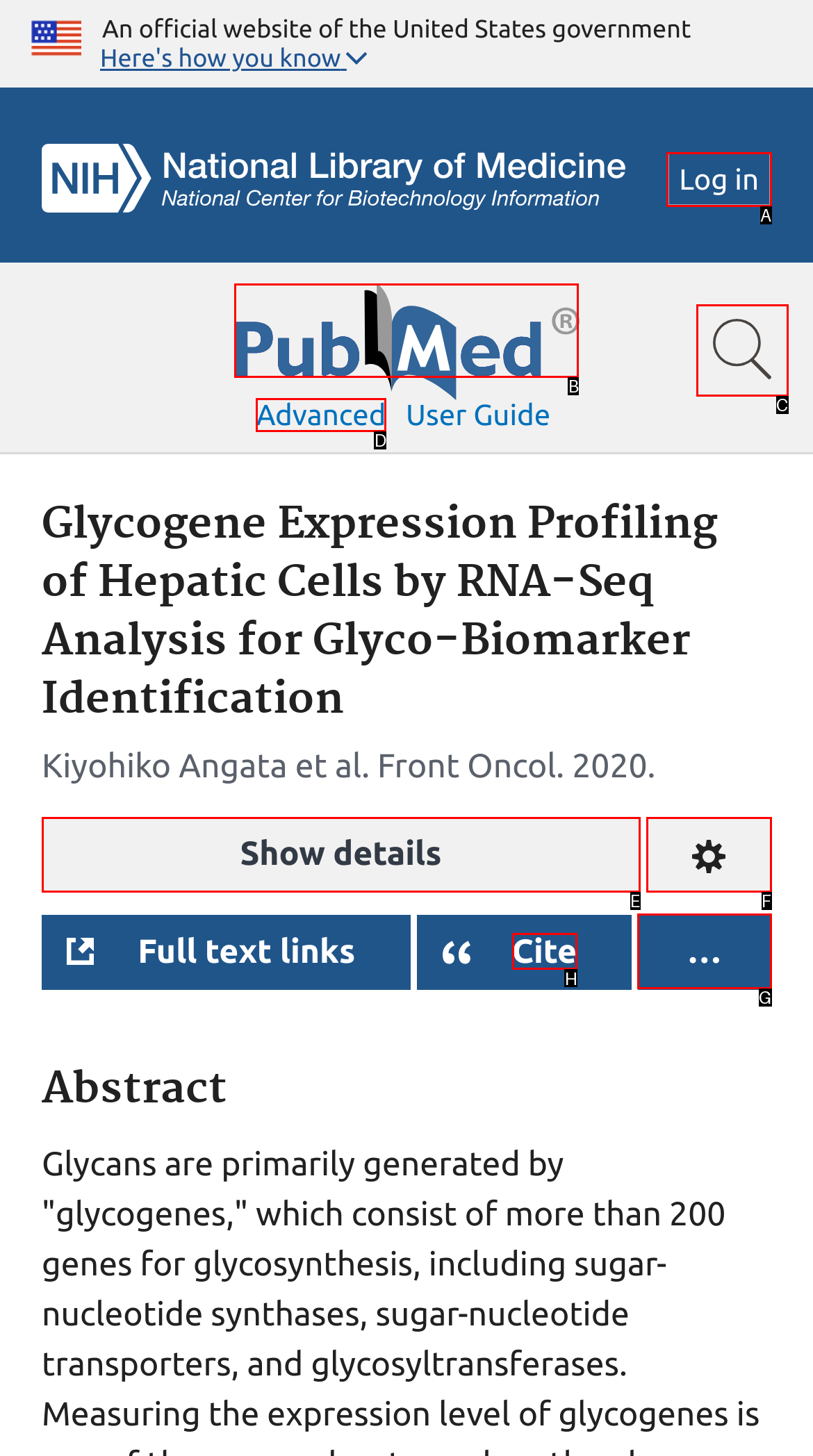Determine the letter of the element to click to accomplish this task: Cite the article. Respond with the letter.

H